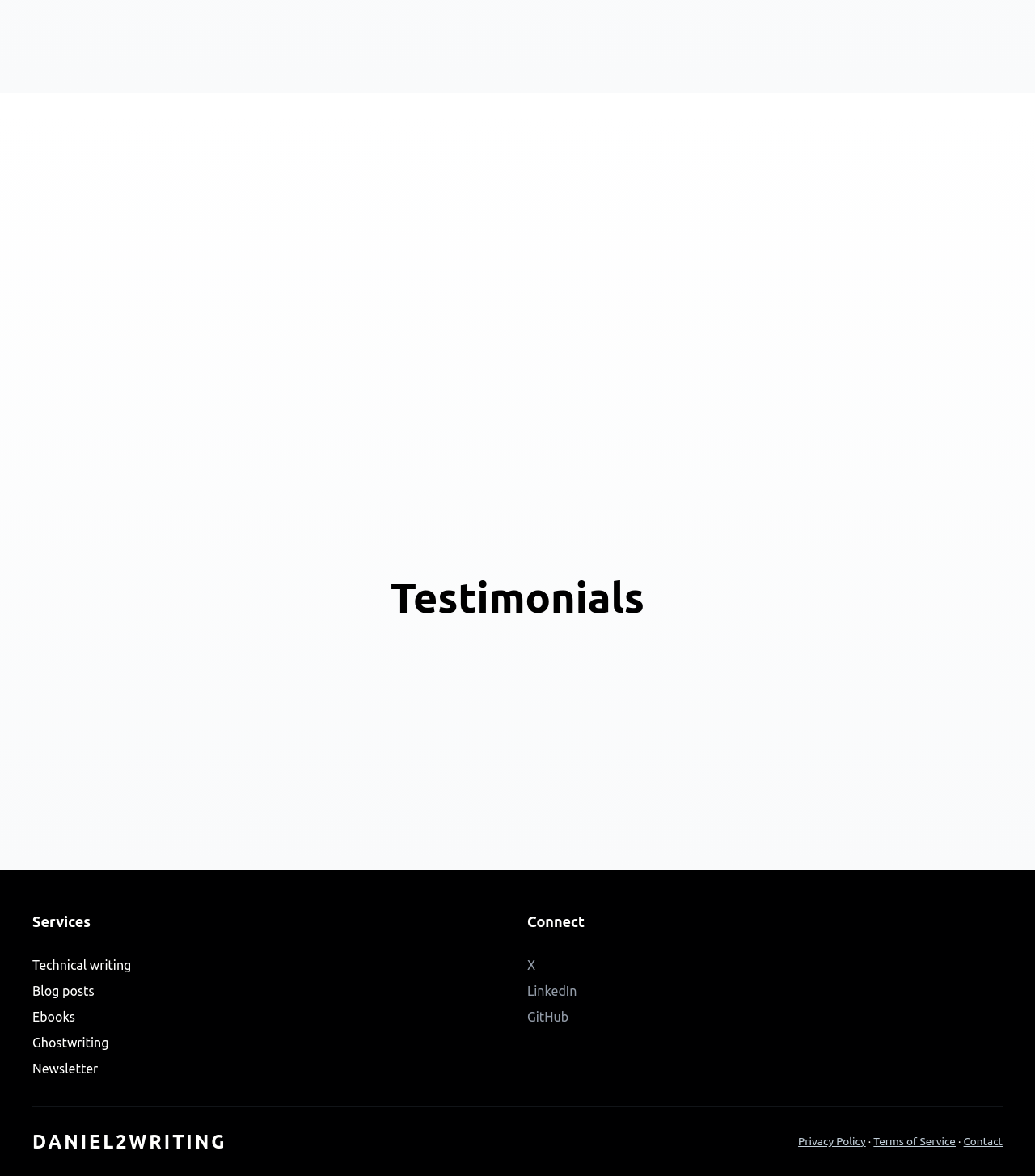What is the last item in the services list?
Give a detailed response to the question by analyzing the screenshot.

The services list is contained within a contentinfo element and includes items such as technical writing, blog posts, ebooks, ghostwriting, and newsletter, with newsletter being the last item in the list.